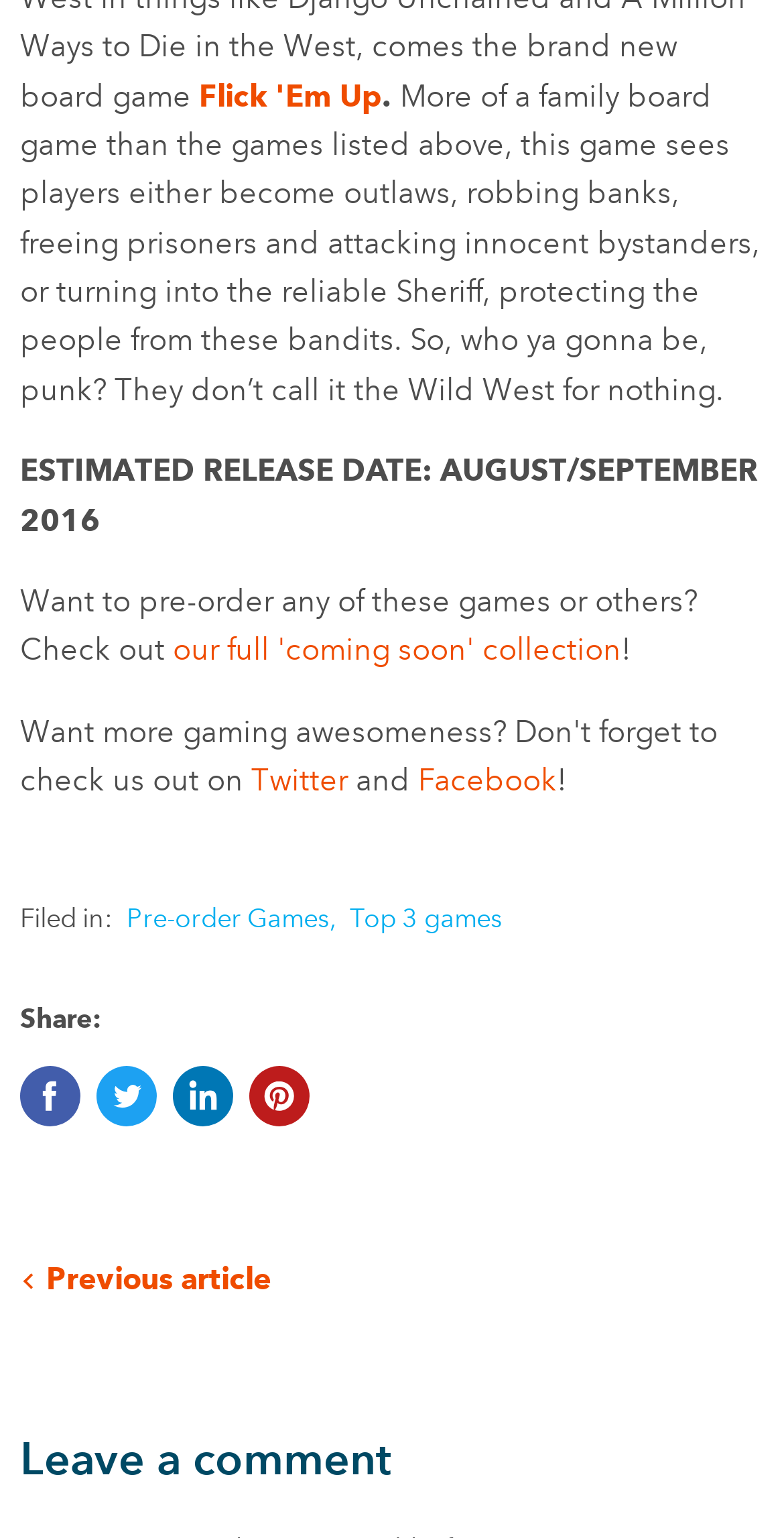Can you specify the bounding box coordinates of the area that needs to be clicked to fulfill the following instruction: "Visit the Facebook page"?

[0.533, 0.496, 0.71, 0.519]